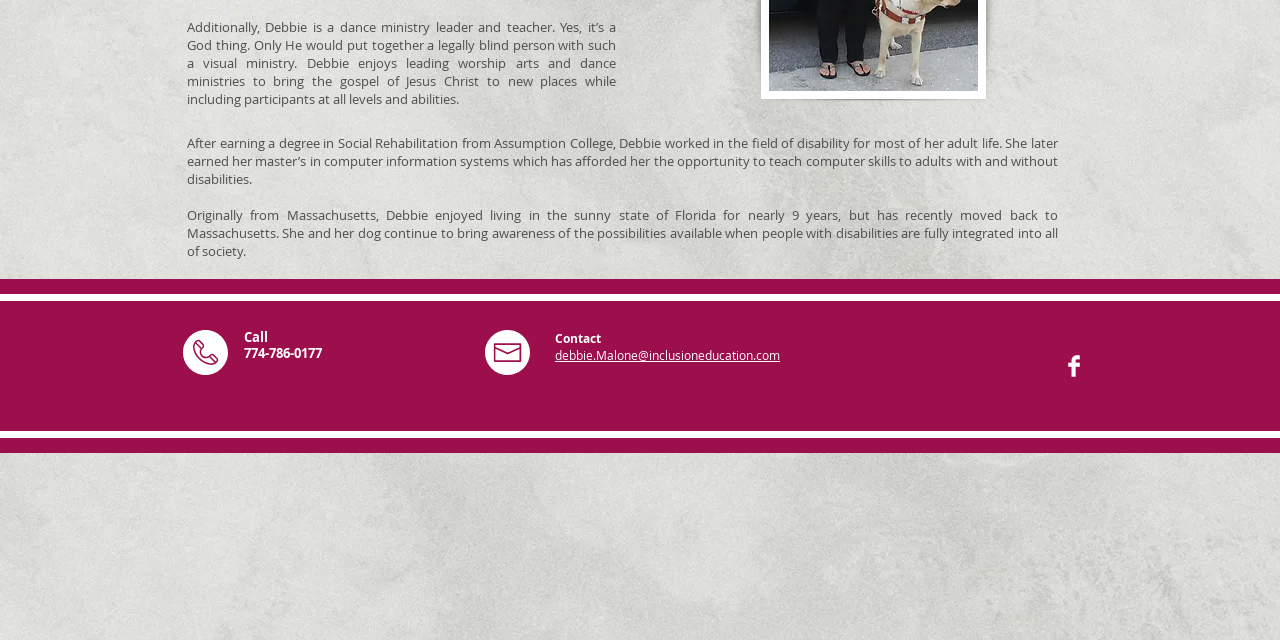Mark the bounding box of the element that matches the following description: "debbie.Malone@inclusioneducation.com".

[0.434, 0.542, 0.609, 0.567]